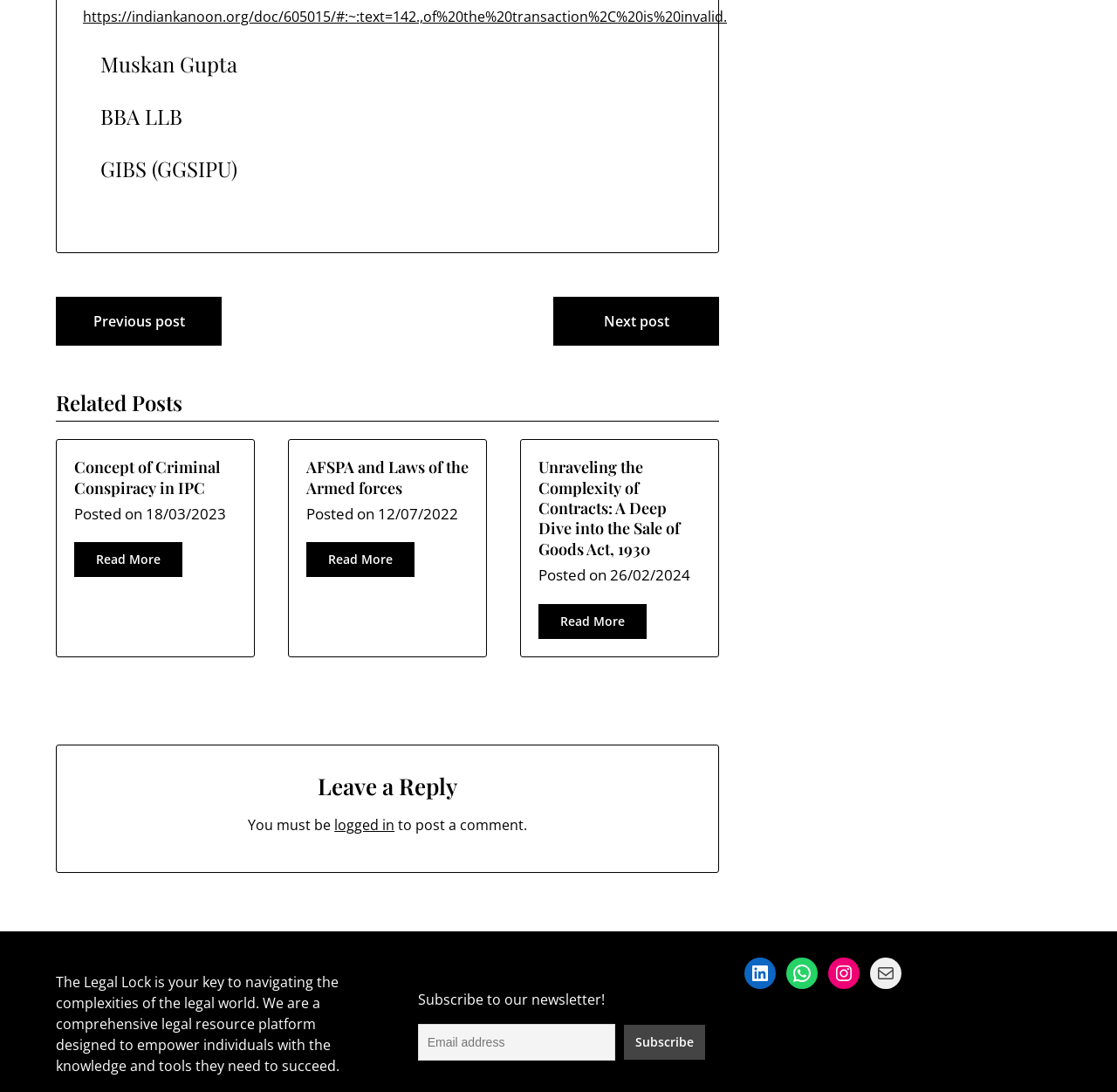Find the bounding box coordinates of the clickable area that will achieve the following instruction: "Click on the 'Previous post' link".

[0.05, 0.272, 0.198, 0.317]